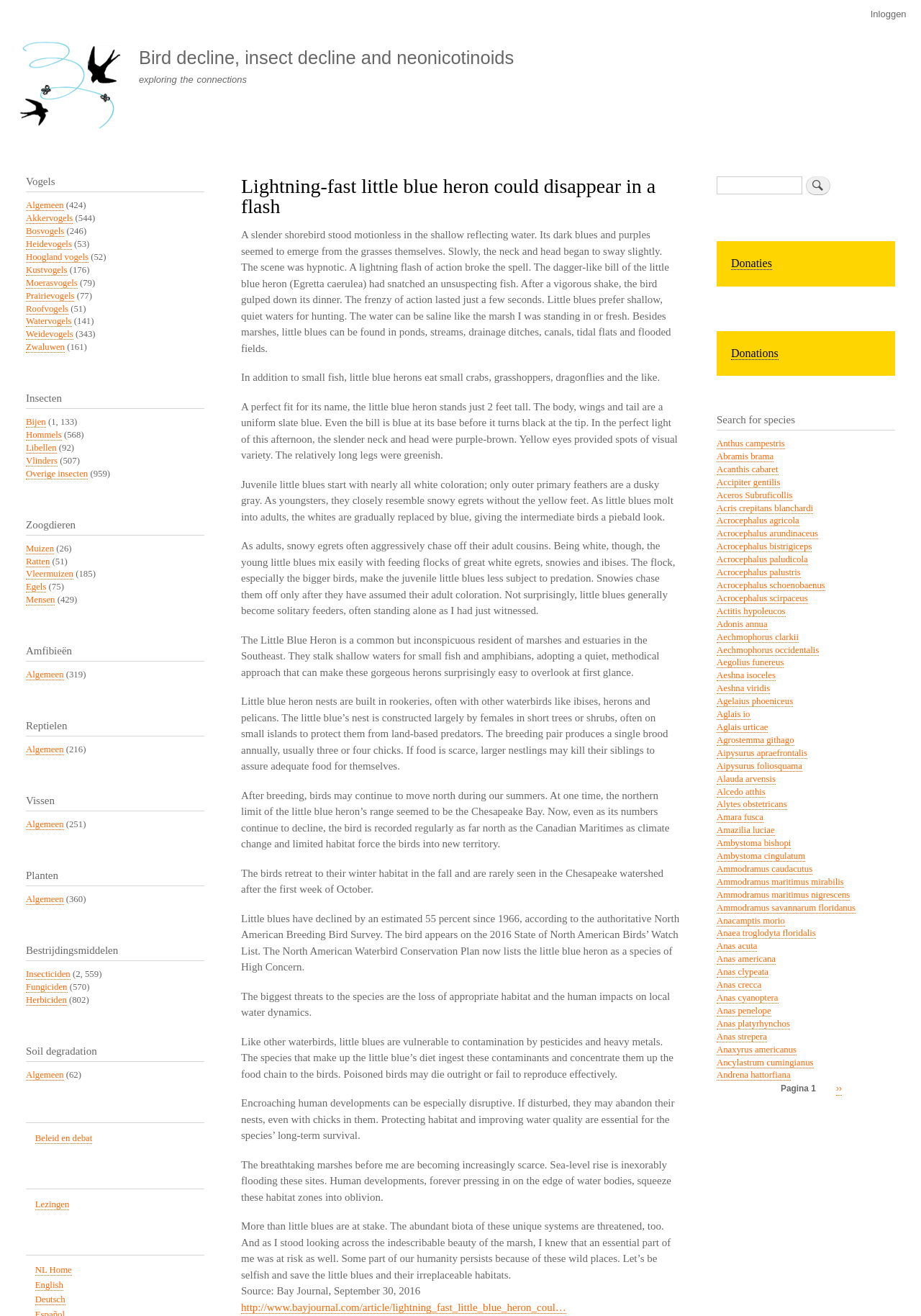From the screenshot, find the bounding box of the UI element matching this description: "Inloggen". Supply the bounding box coordinates in the form [left, top, right, bottom], each a float between 0 and 1.

[0.937, 0.0, 0.992, 0.022]